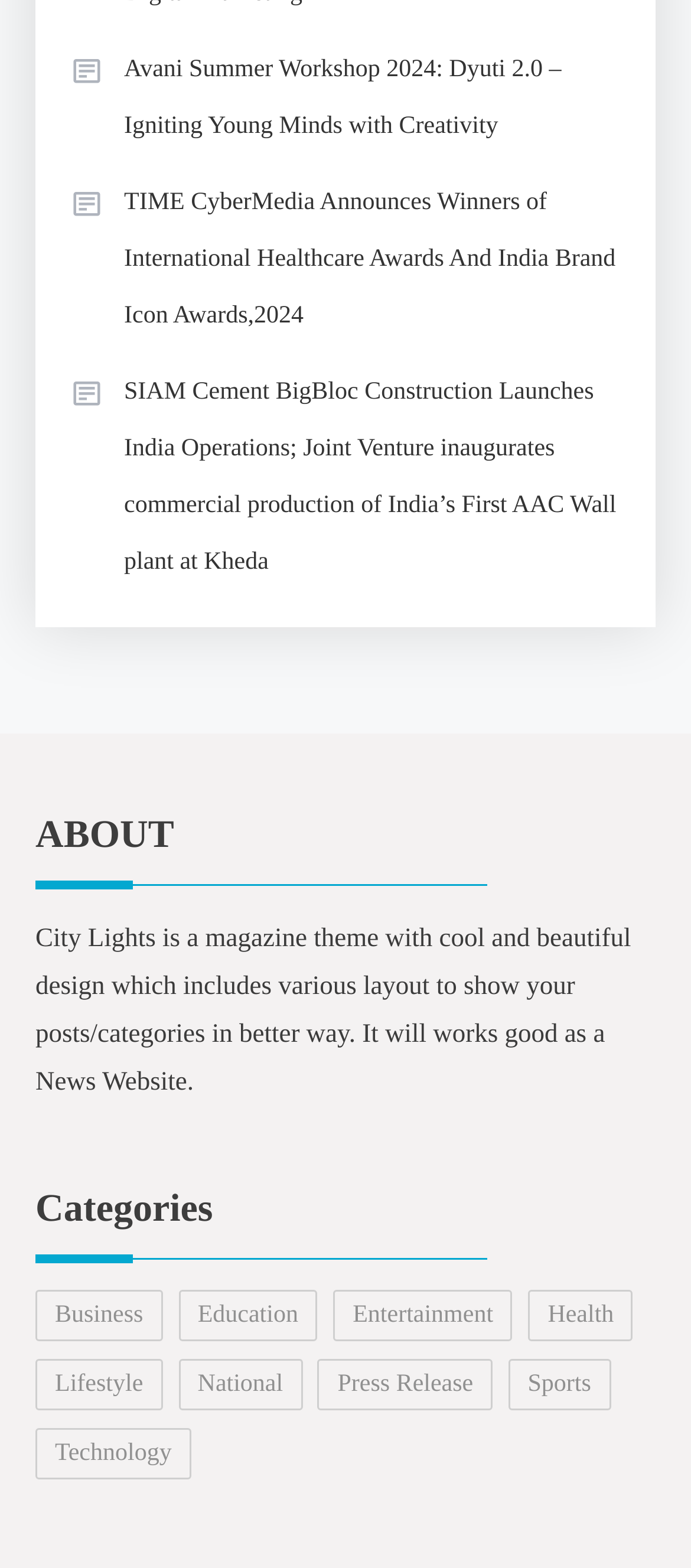What is the category with the fewest items?
Refer to the image and give a detailed answer to the question.

The category with the fewest items is Health, which has 104 items, mentioned in the link element with the text 'Health (104 items)'